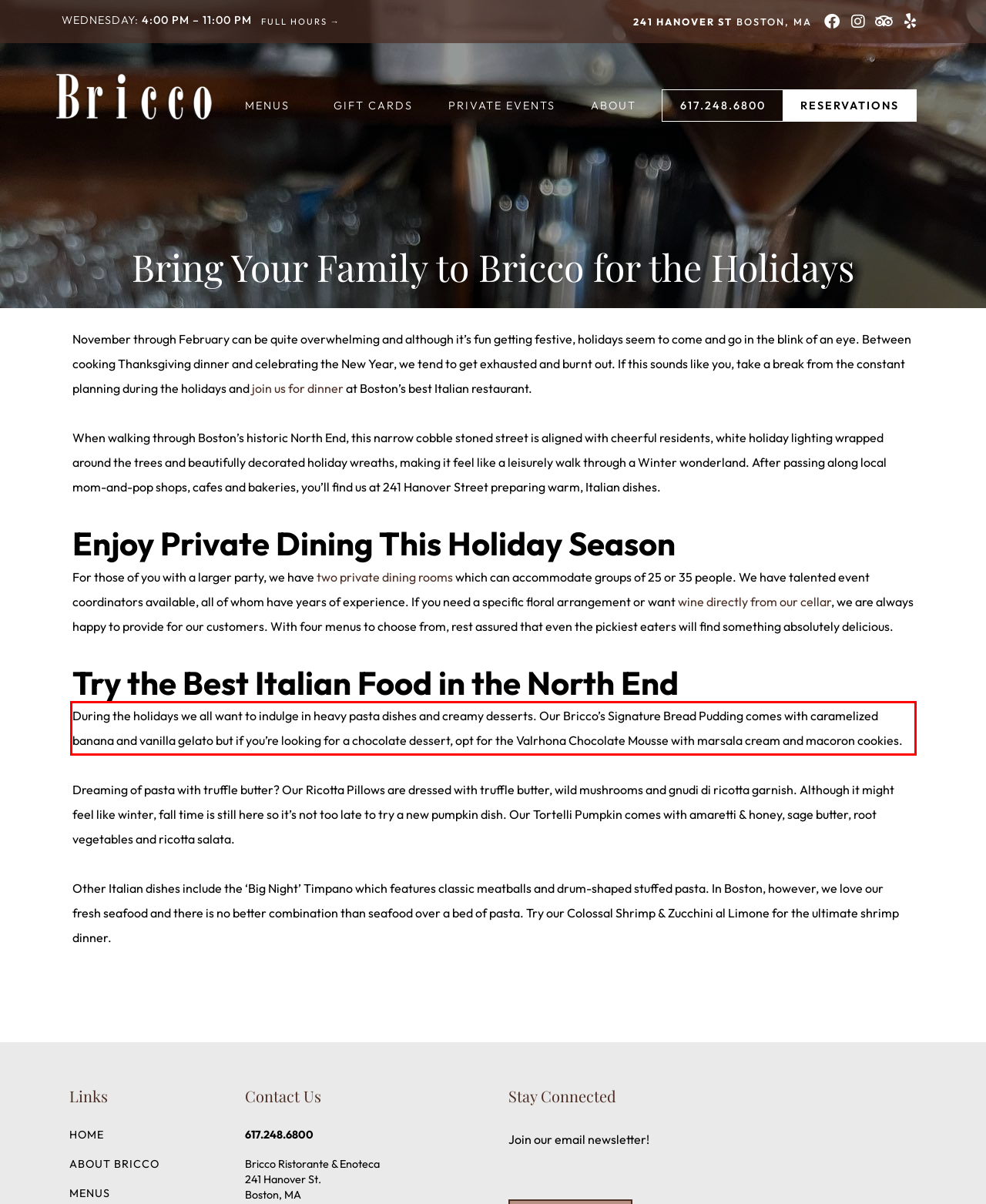Please identify and extract the text from the UI element that is surrounded by a red bounding box in the provided webpage screenshot.

During the holidays we all want to indulge in heavy pasta dishes and creamy desserts. Our Bricco’s Signature Bread Pudding comes with caramelized banana and vanilla gelato but if you’re looking for a chocolate dessert, opt for the Valrhona Chocolate Mousse with marsala cream and macoron cookies.